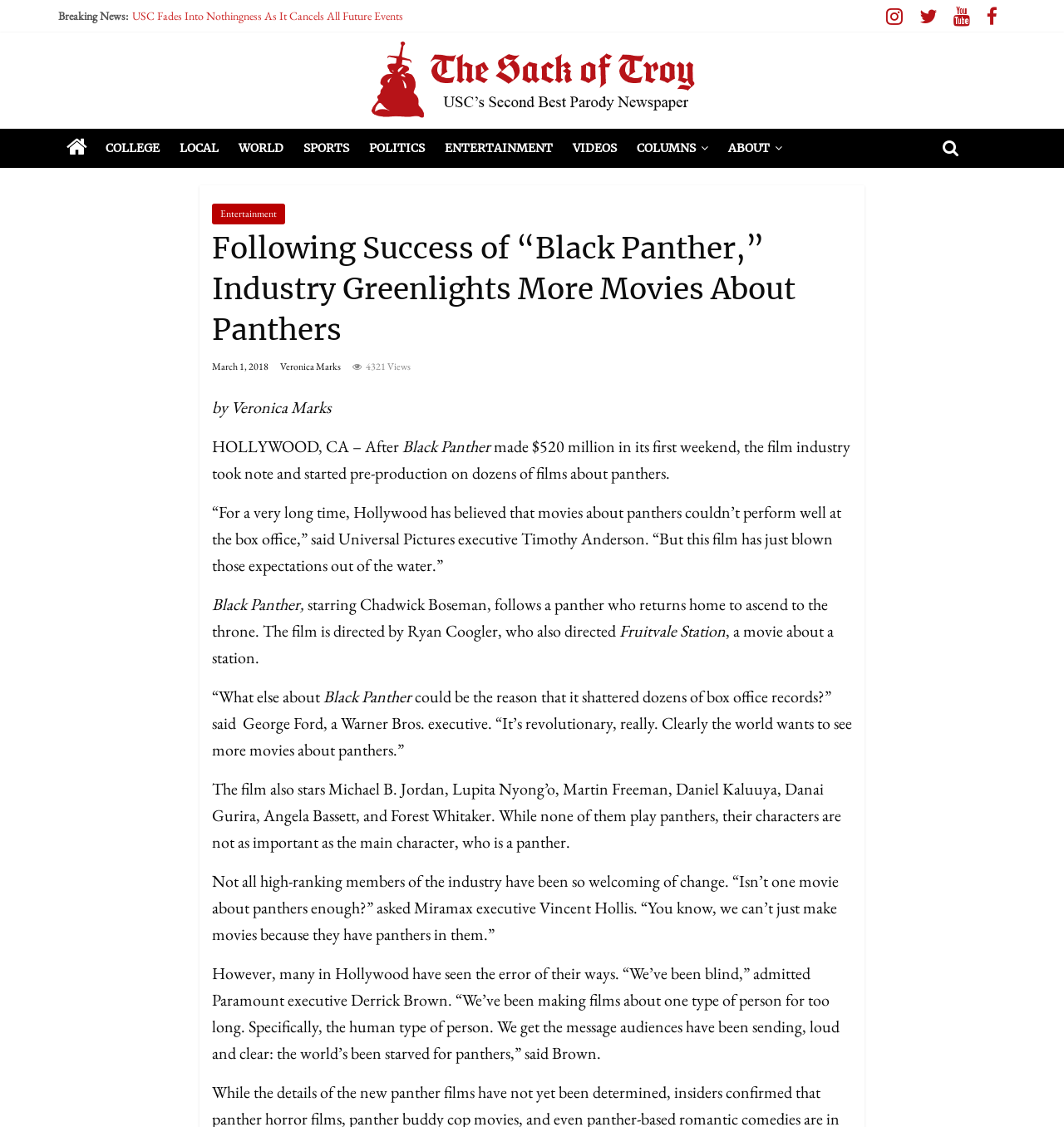What is the category of the article?
Can you give a detailed and elaborate answer to the question?

I determined the category of the article by looking at the links at the top of the webpage, which include 'COLLEGE', 'LOCAL', 'WORLD', 'SPORTS', 'POLITICS', 'ENTERTAINMENT', and 'VIDEOS'. The article is categorized under 'ENTERTAINMENT' because the link is highlighted or in a different color, indicating that it is the current category.